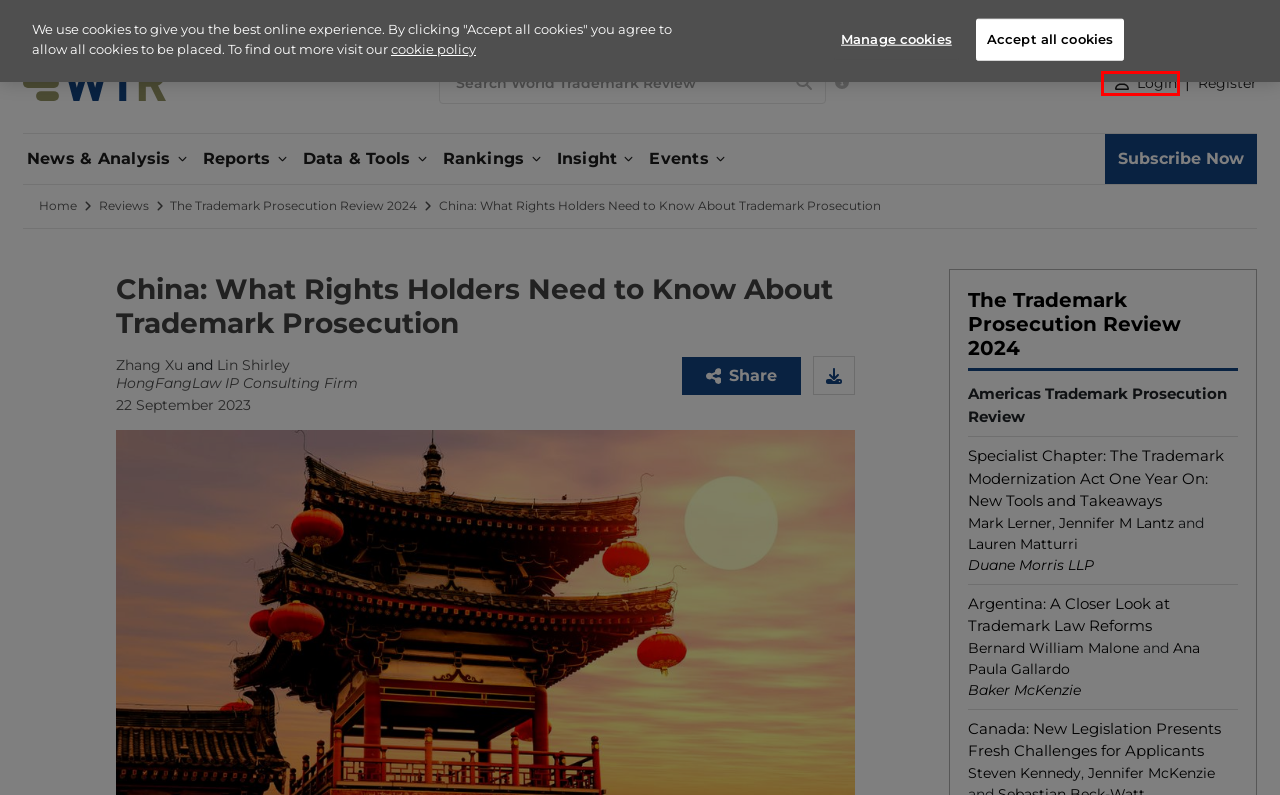You are given a webpage screenshot where a red bounding box highlights an element. Determine the most fitting webpage description for the new page that loads after clicking the element within the red bounding box. Here are the candidates:
A. Duane Morris LLP
B. Lauren Matturri - World Trademark Review
C. IAM
D. Login - World Trademark Review
E. HongFangLaw IP Consulting Firm
F. Register - World Trademark Review
G. Subscribe - World Trademark Review
H. The Trademark Prosecution Review - World Trademark Review

D